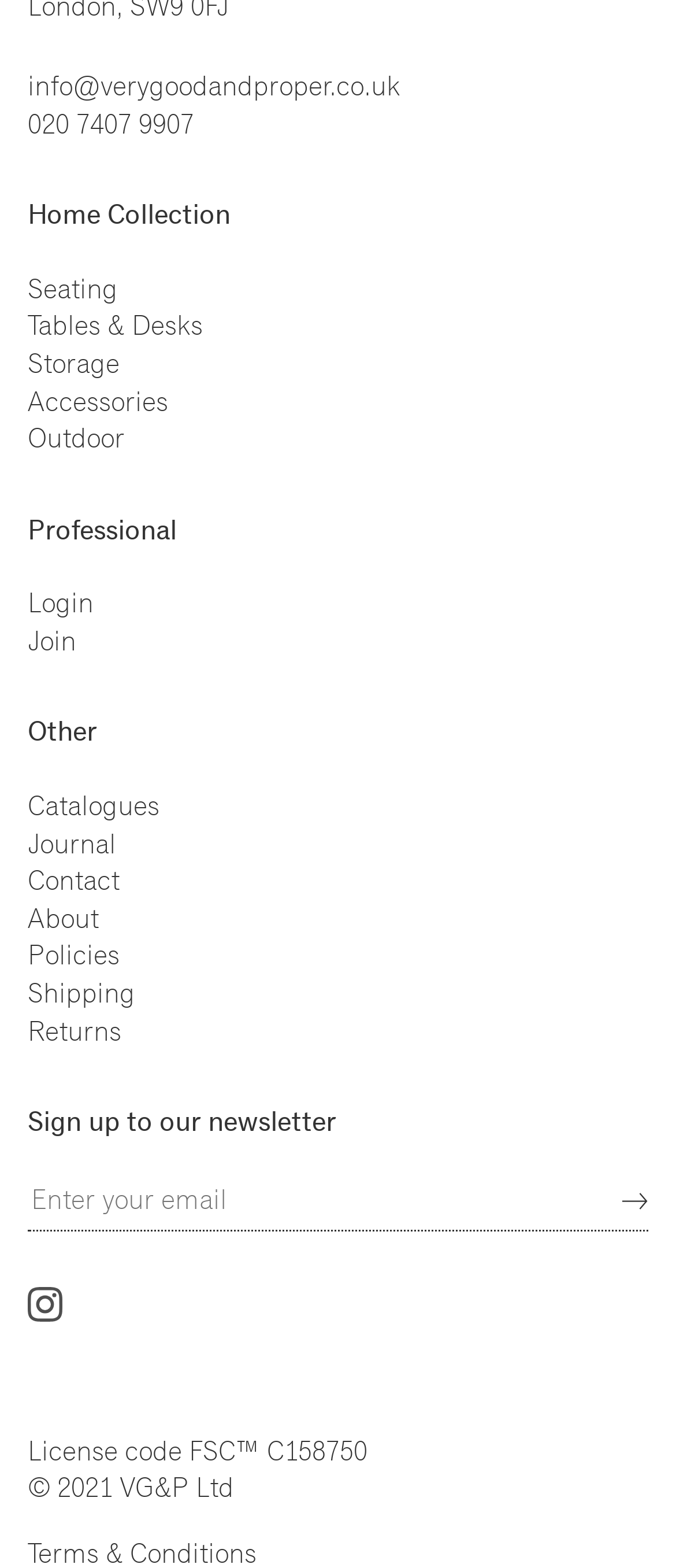Using the description: "Follow us on Instagram", identify the bounding box of the corresponding UI element in the screenshot.

[0.041, 0.821, 0.092, 0.843]